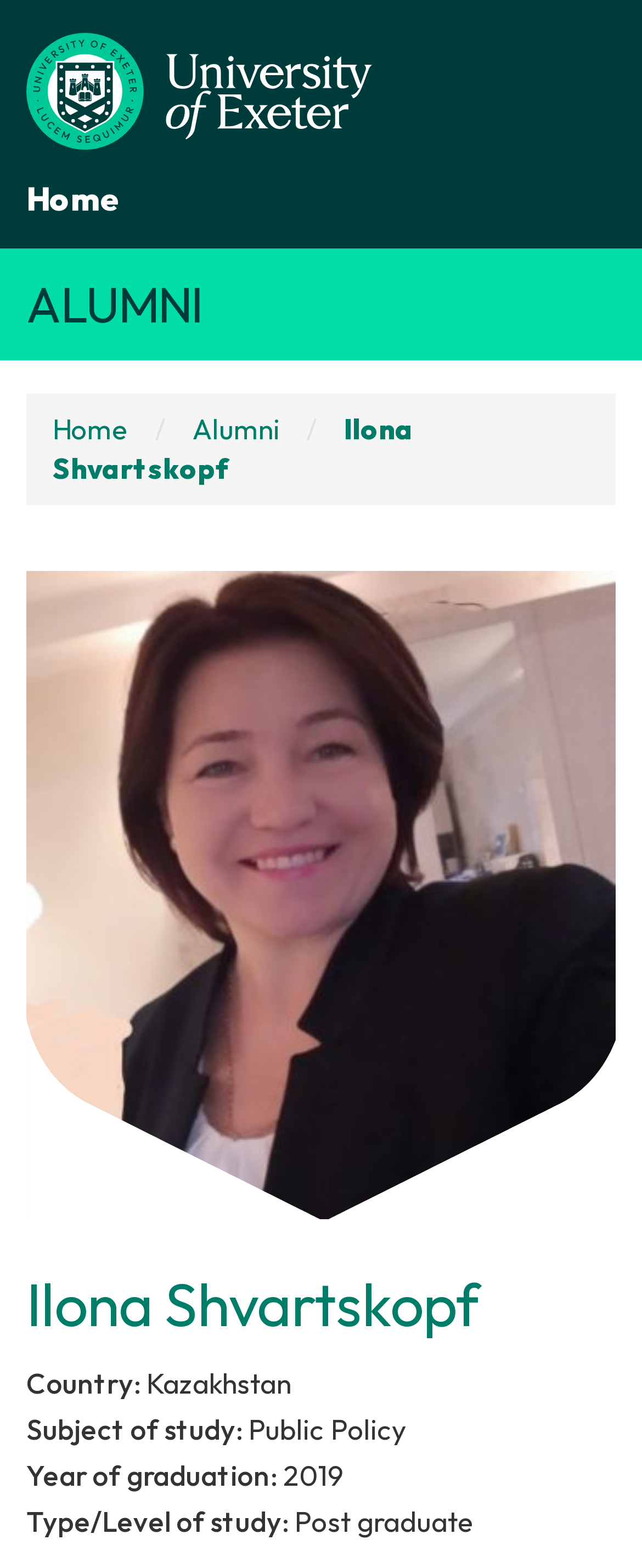Respond to the question below with a single word or phrase:
What is the level of study of Ilona Shvartskopf?

Post graduate